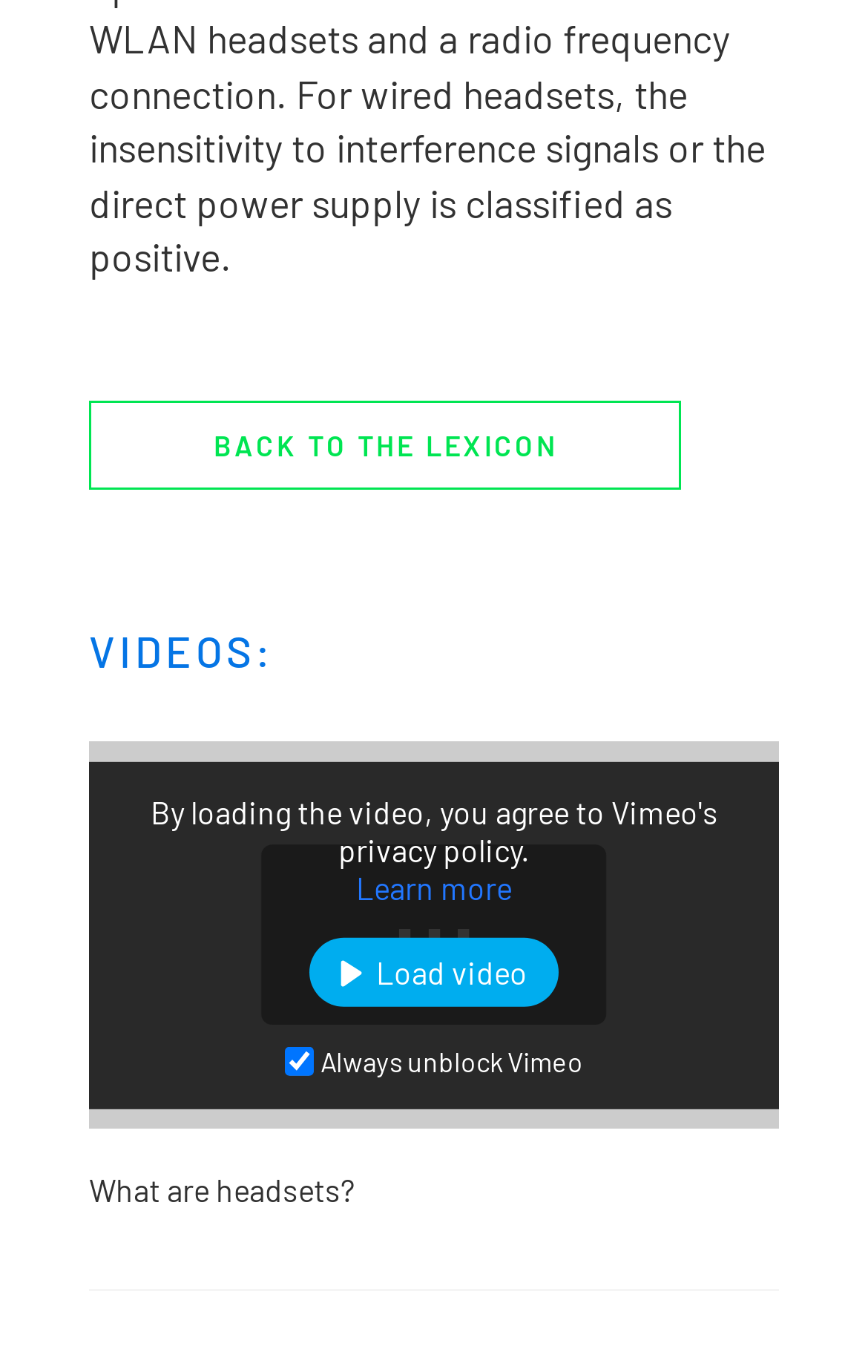What is the platform for the videos? From the image, respond with a single word or brief phrase.

Vimeo